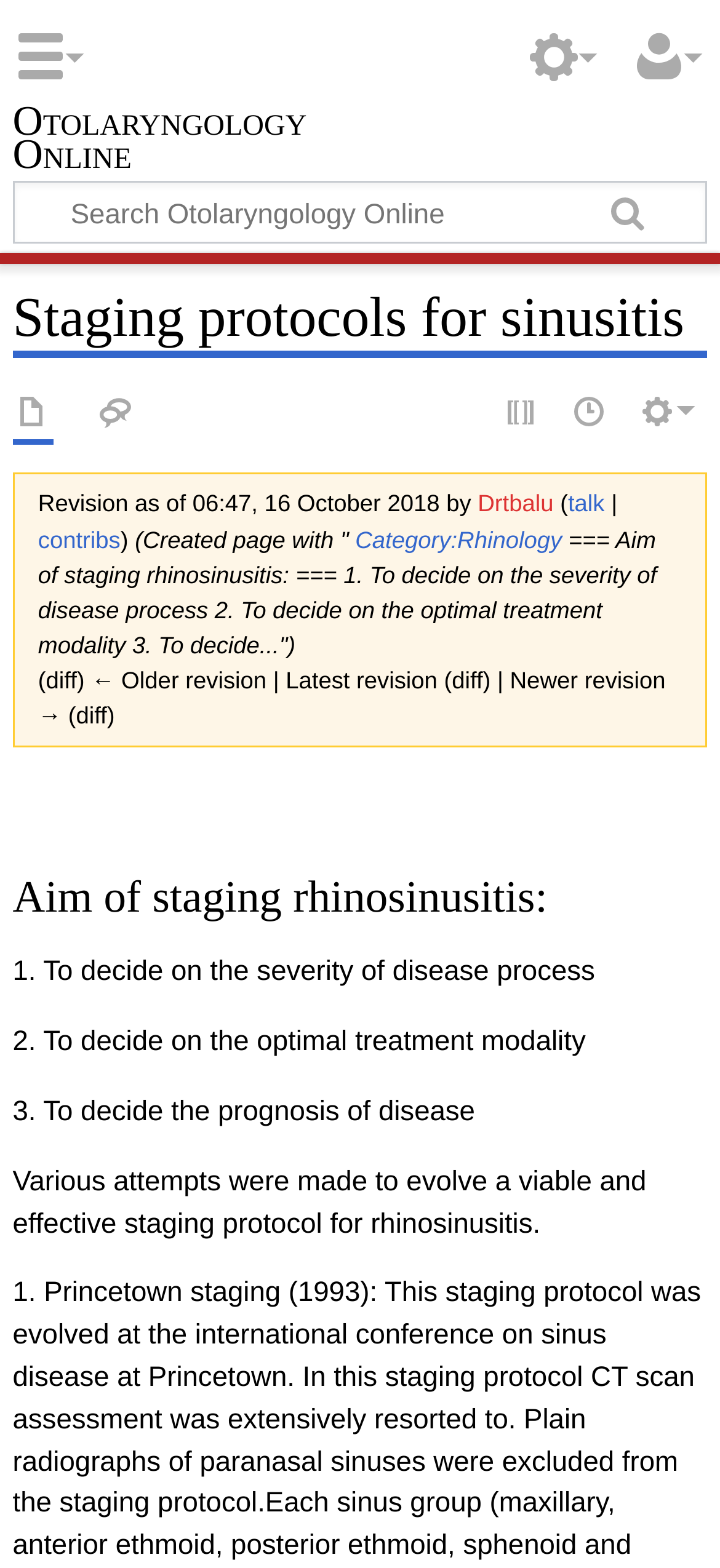Summarize the webpage with a detailed and informative caption.

The webpage is about "Staging protocols for sinusitis" in the field of Otolaryngology. At the top, there is a heading with the title "Staging protocols for sinusitis" and a link to "Otolaryngology Online" on the left side. Below the title, there is a search box with a "Go" button on the right side.

On the left side, there are three navigation menus: "Namespaces", "More", and "Page actions". The "Namespaces" menu has two links: "Page" and "Discussion". The "More" menu has no links, and the "Page actions" menu has two links: "View source" and "History".

Below the navigation menus, there is a section with information about the page's revision history, including the date and time of the last revision, the user who made the revision, and links to the user's talk page and contributions.

The main content of the page starts with a heading "Aim of staging rhinosinusitis:" followed by three points explaining the aim of staging rhinosinusitis. Below these points, there is a paragraph of text discussing various attempts to evolve a viable and effective staging protocol for rhinosinusitis.

At the bottom of the page, there are two headings: "Navigation" and "Wiki tools", but they do not have any links or content associated with them.